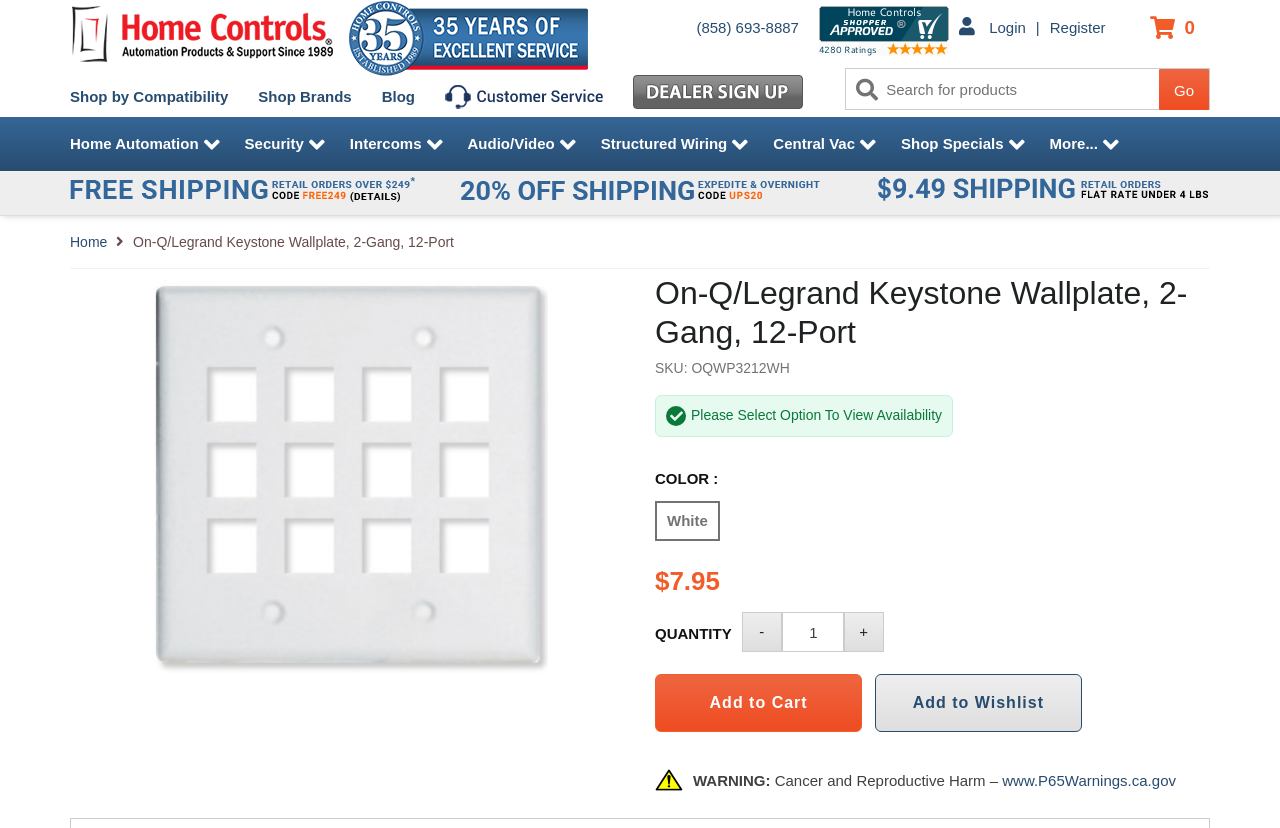Find the bounding box coordinates of the clickable area that will achieve the following instruction: "Add to cart".

[0.512, 0.814, 0.674, 0.884]